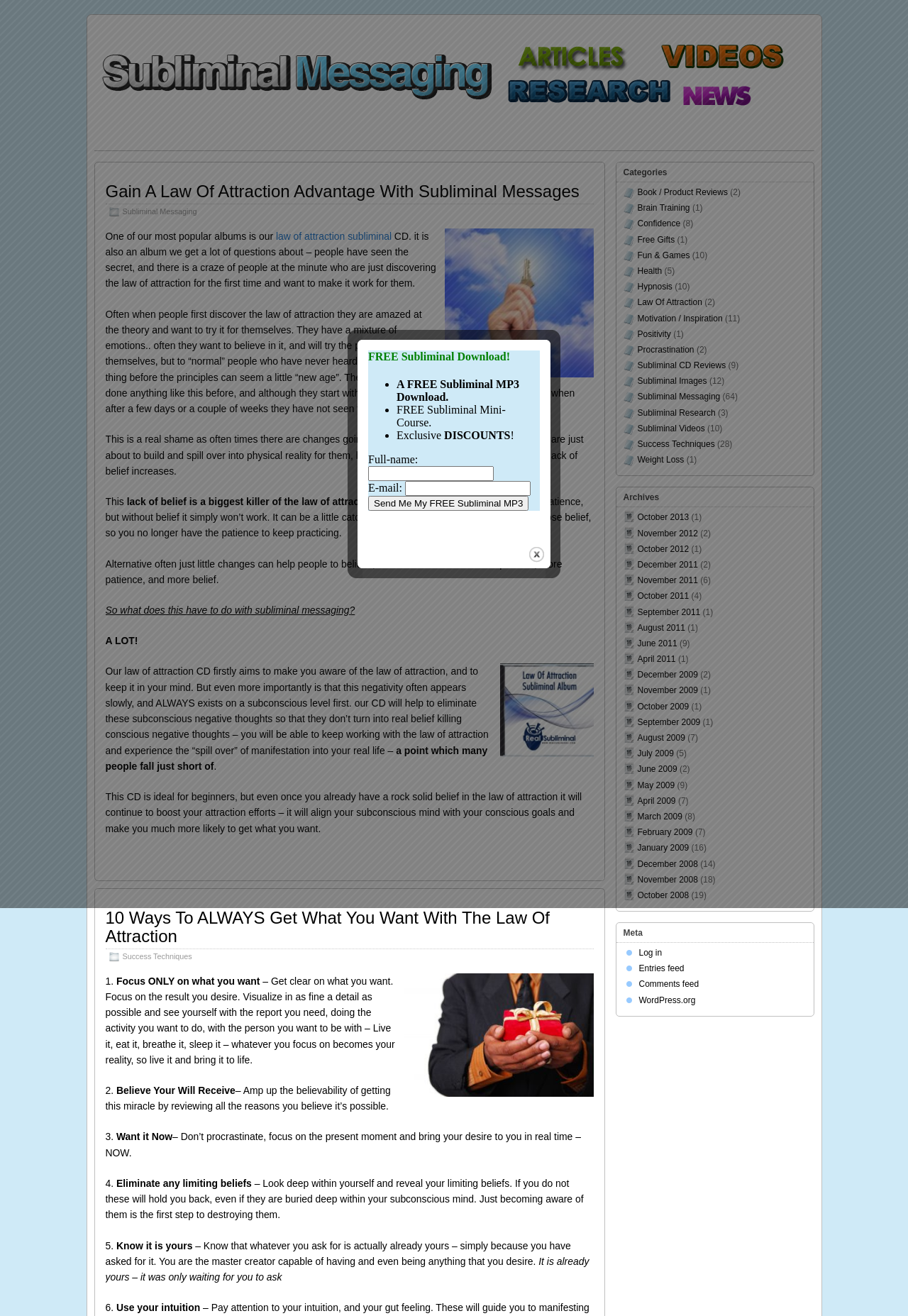Determine the bounding box coordinates of the clickable element to complete this instruction: "Learn more about 'Law Of Attraction' subliminal CD". Provide the coordinates in the format of four float numbers between 0 and 1, [left, top, right, bottom].

[0.55, 0.504, 0.654, 0.575]